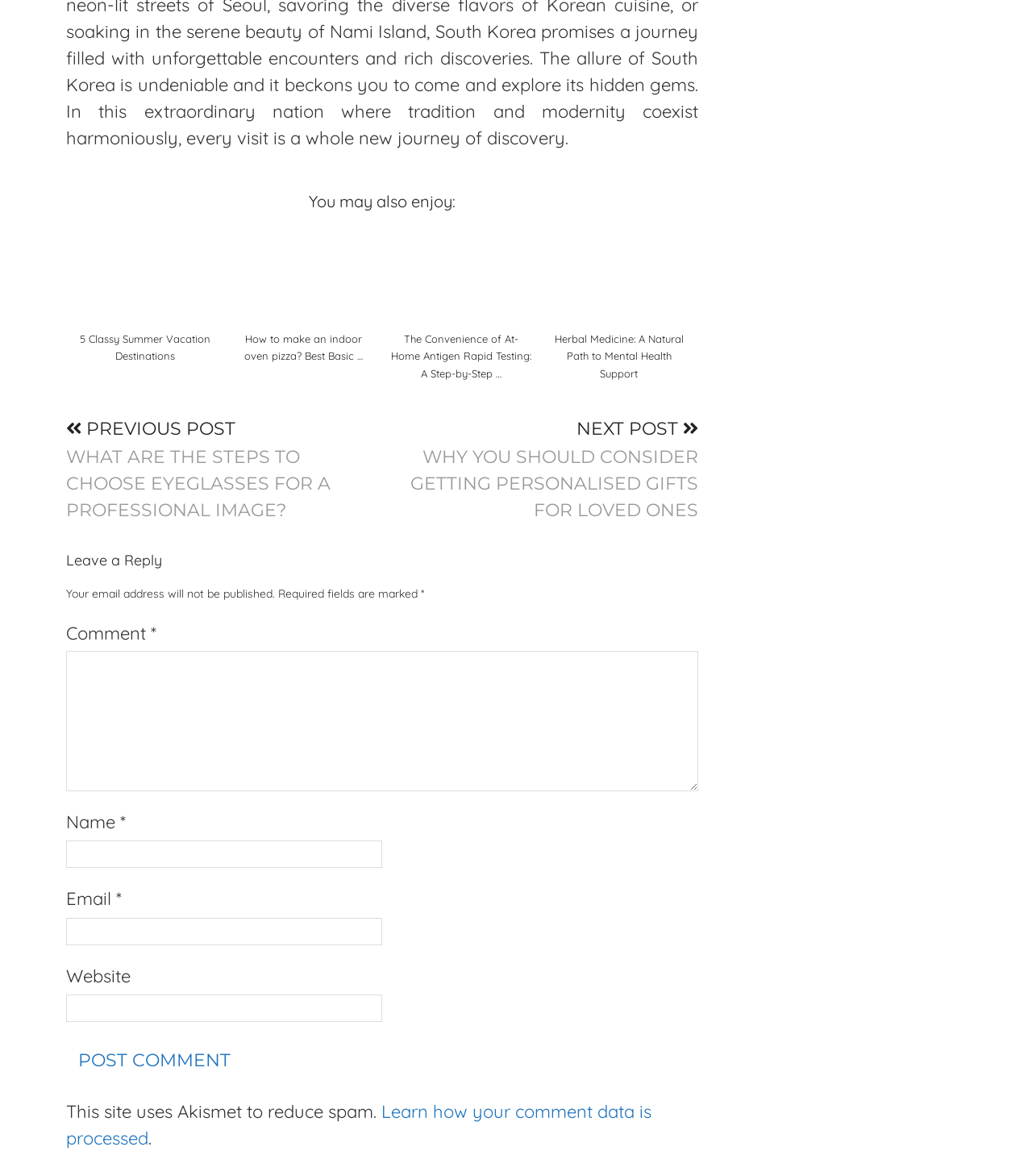For the given element description EventBrite, determine the bounding box coordinates of the UI element. The coordinates should follow the format (top-left x, top-left y, bottom-right x, bottom-right y) and be within the range of 0 to 1.

None